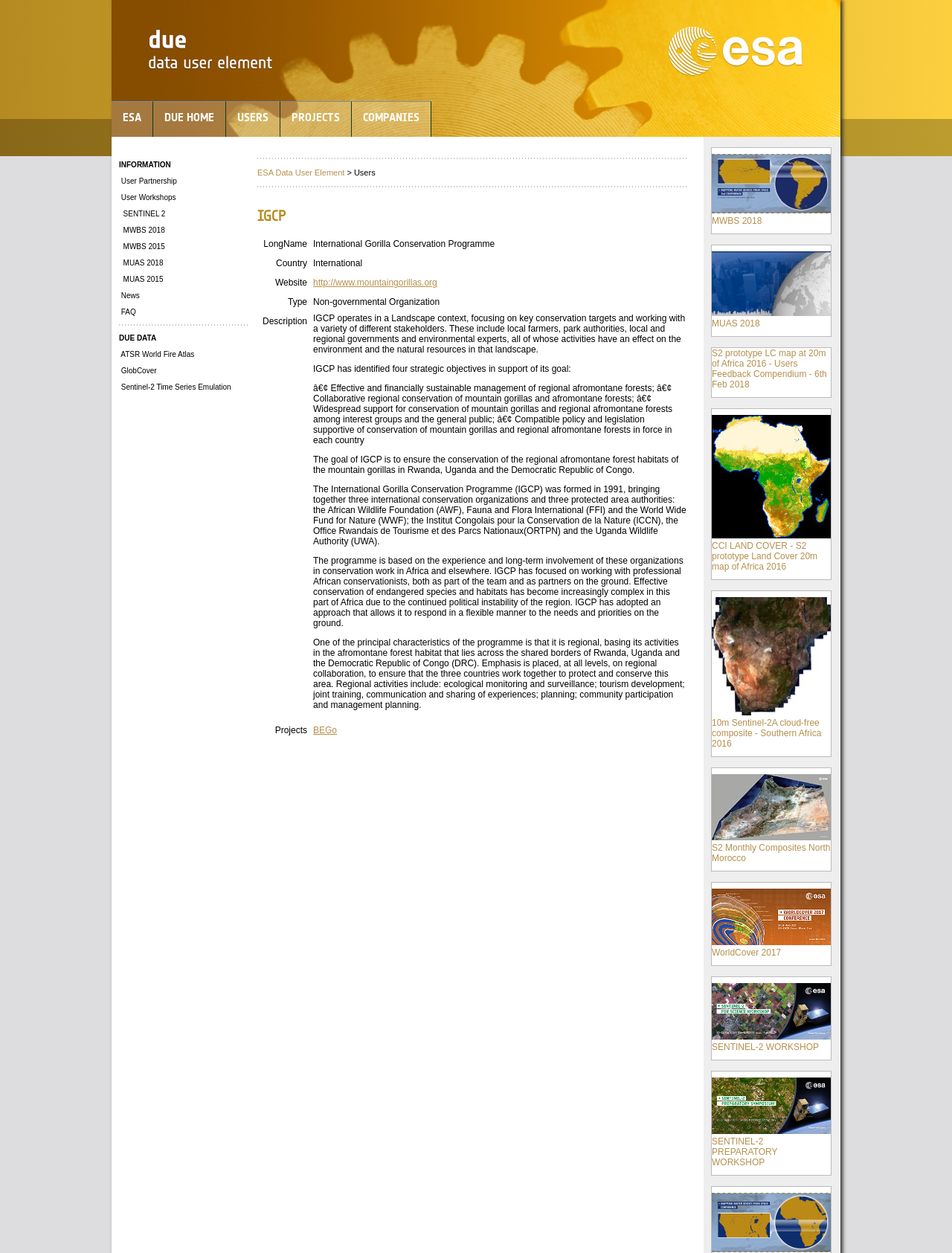Answer with a single word or phrase: 
How many links are there on the webpage?

24